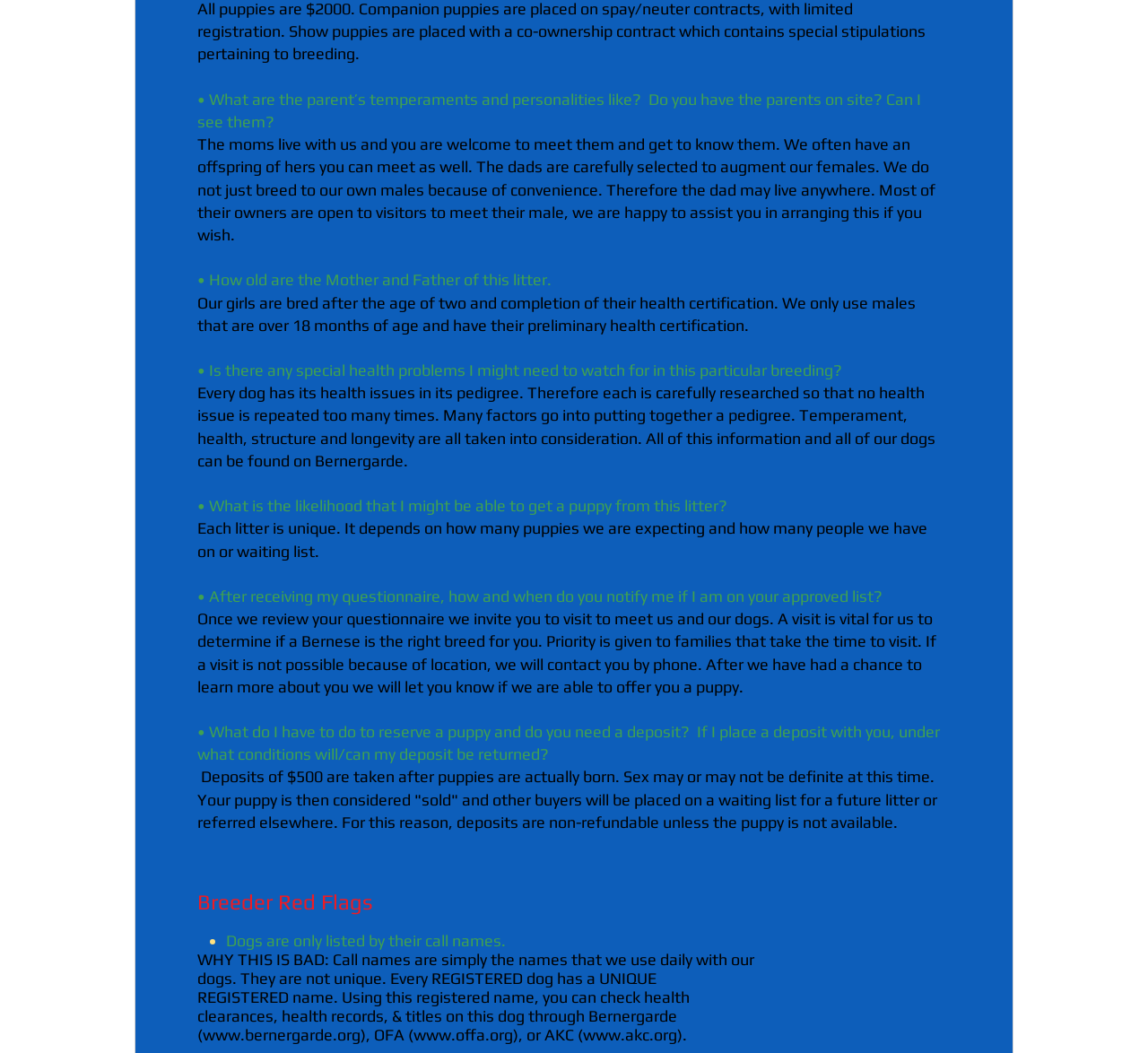Answer the question with a brief word or phrase:
Is the deposit to reserve a puppy refundable?

No